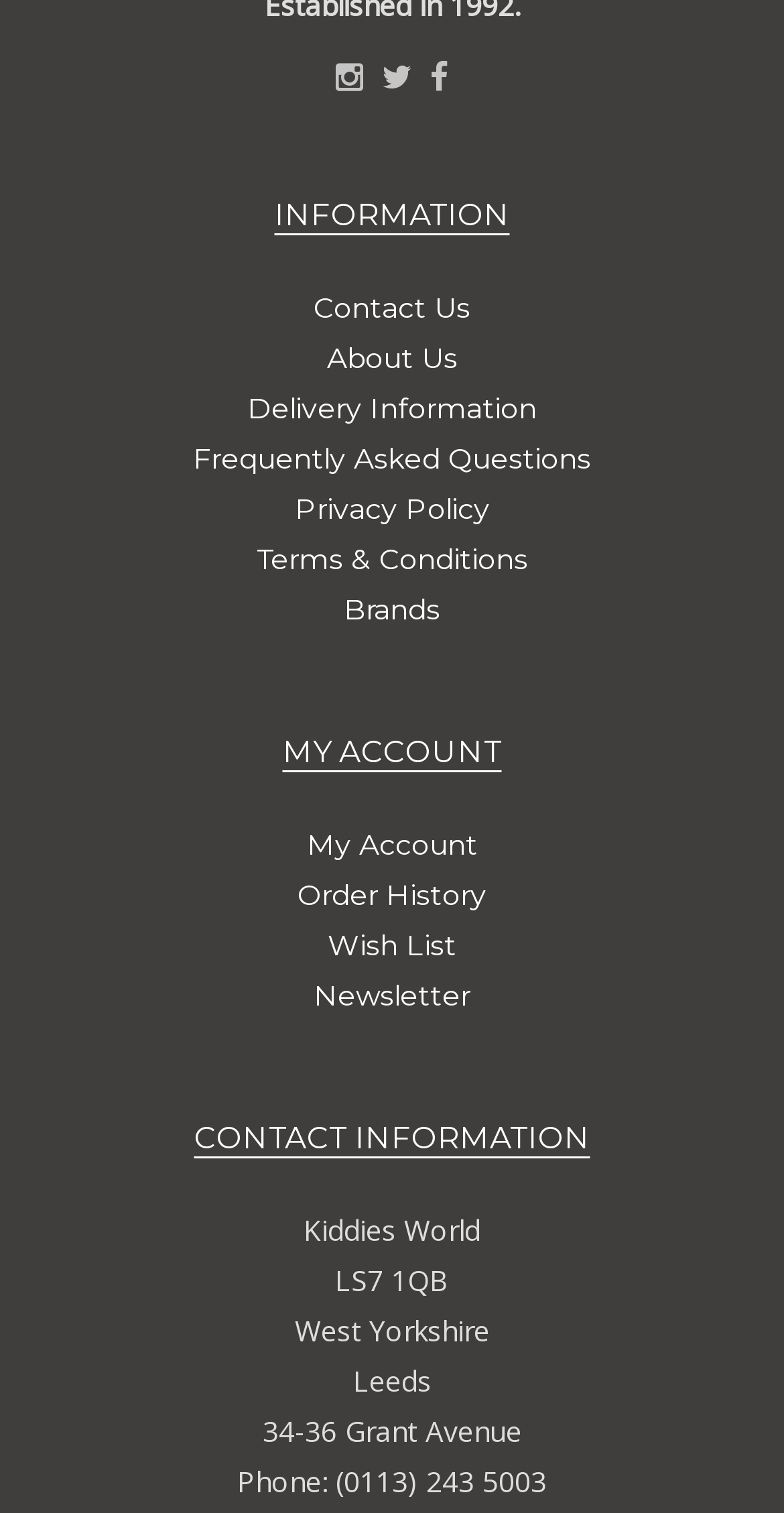Determine the bounding box of the UI element mentioned here: "alizowghi". The coordinates must be in the format [left, top, right, bottom] with values ranging from 0 to 1.

None